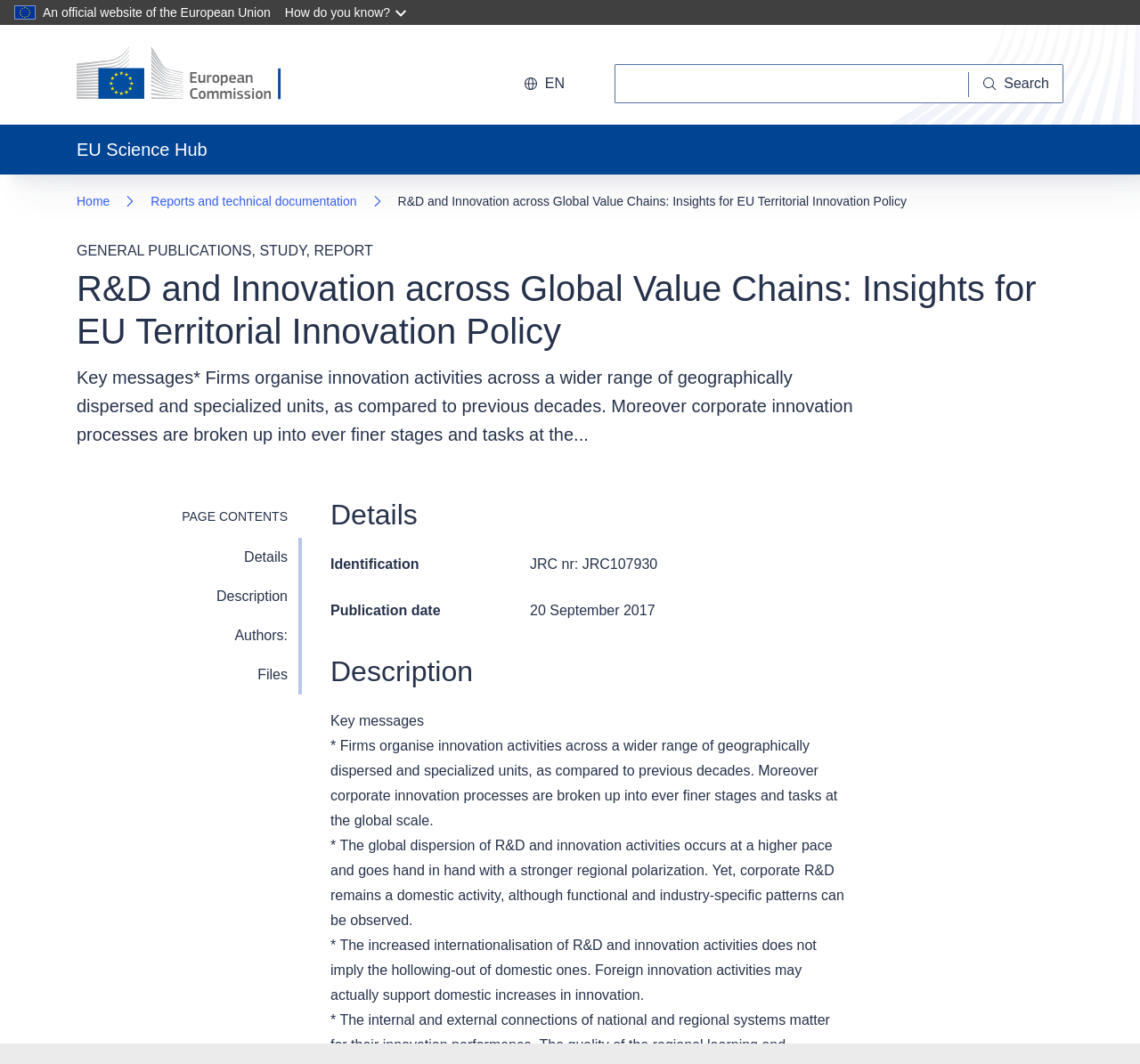Locate the UI element described as follows: "parent_node: Search name="queryText"". Return the bounding box coordinates as four float numbers between 0 and 1 in the order [left, top, right, bottom].

[0.539, 0.06, 0.85, 0.097]